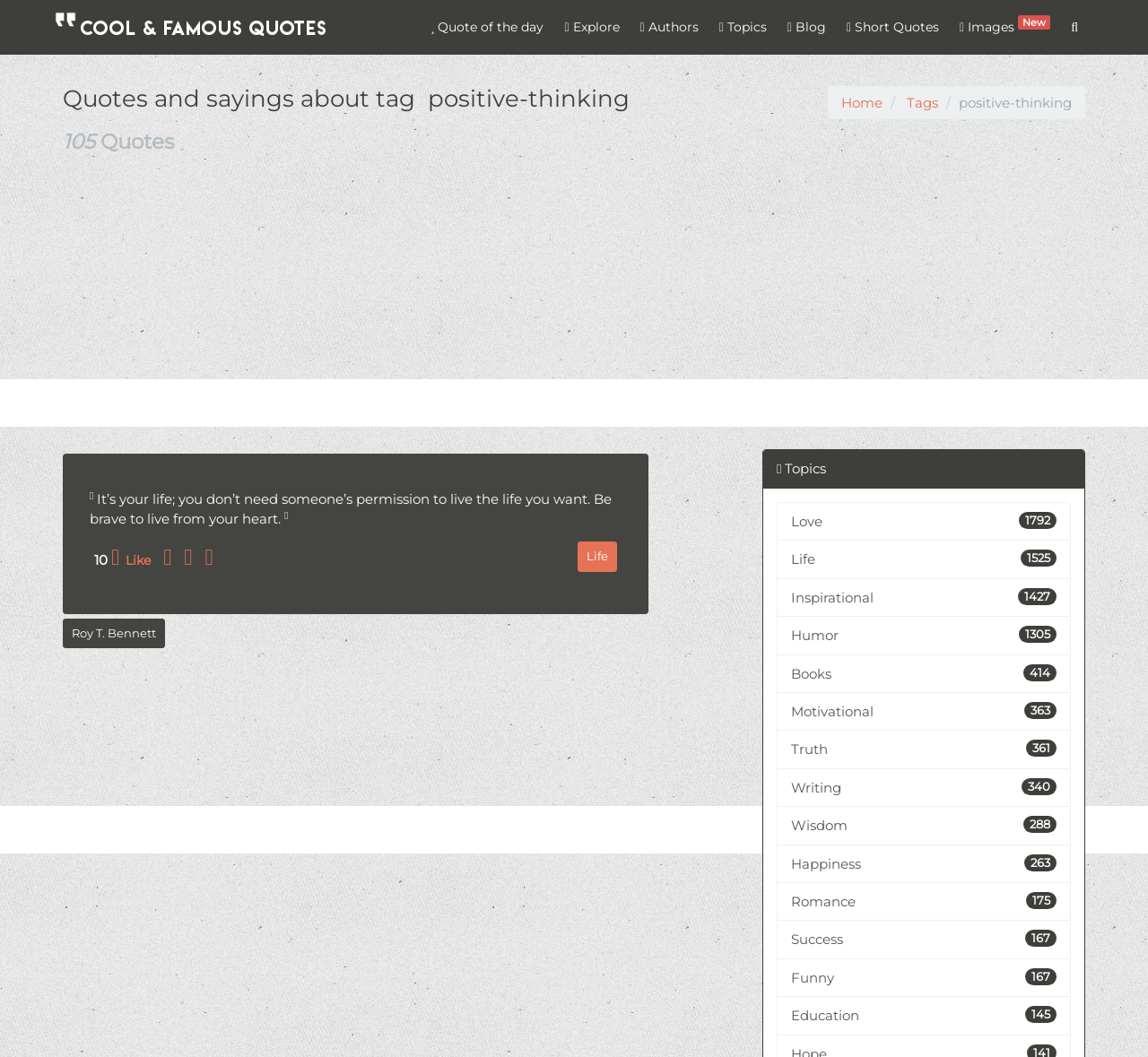Determine the bounding box coordinates for the element that should be clicked to follow this instruction: "Explore quotes by authors". The coordinates should be given as four float numbers between 0 and 1, in the format [left, top, right, bottom].

[0.546, 0.0, 0.615, 0.051]